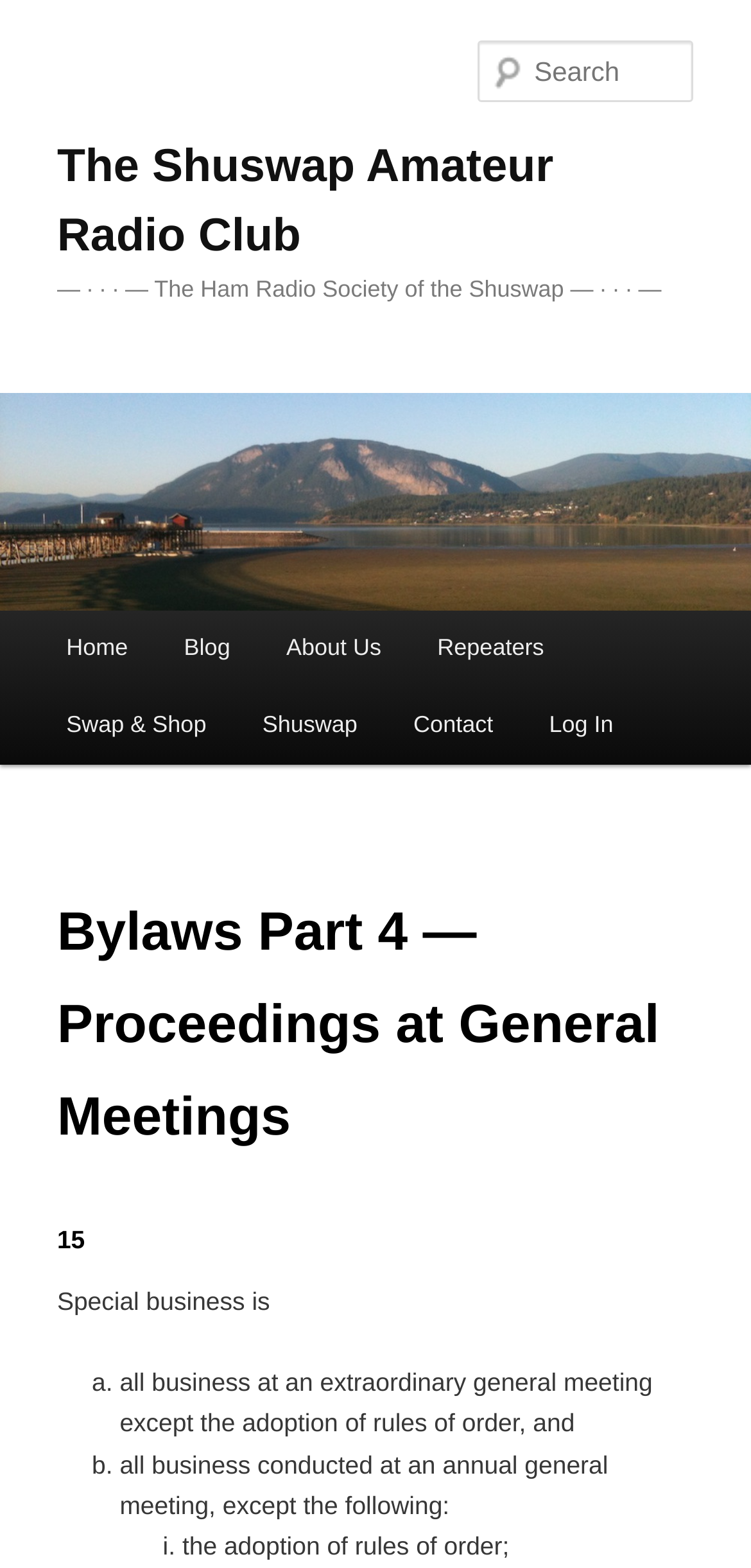What is the purpose of the 'Search' textbox?
Using the details shown in the screenshot, provide a comprehensive answer to the question.

The 'Search' textbox is a UI element that allows users to input text to search the website. Its purpose is to facilitate searching for specific content within the website.